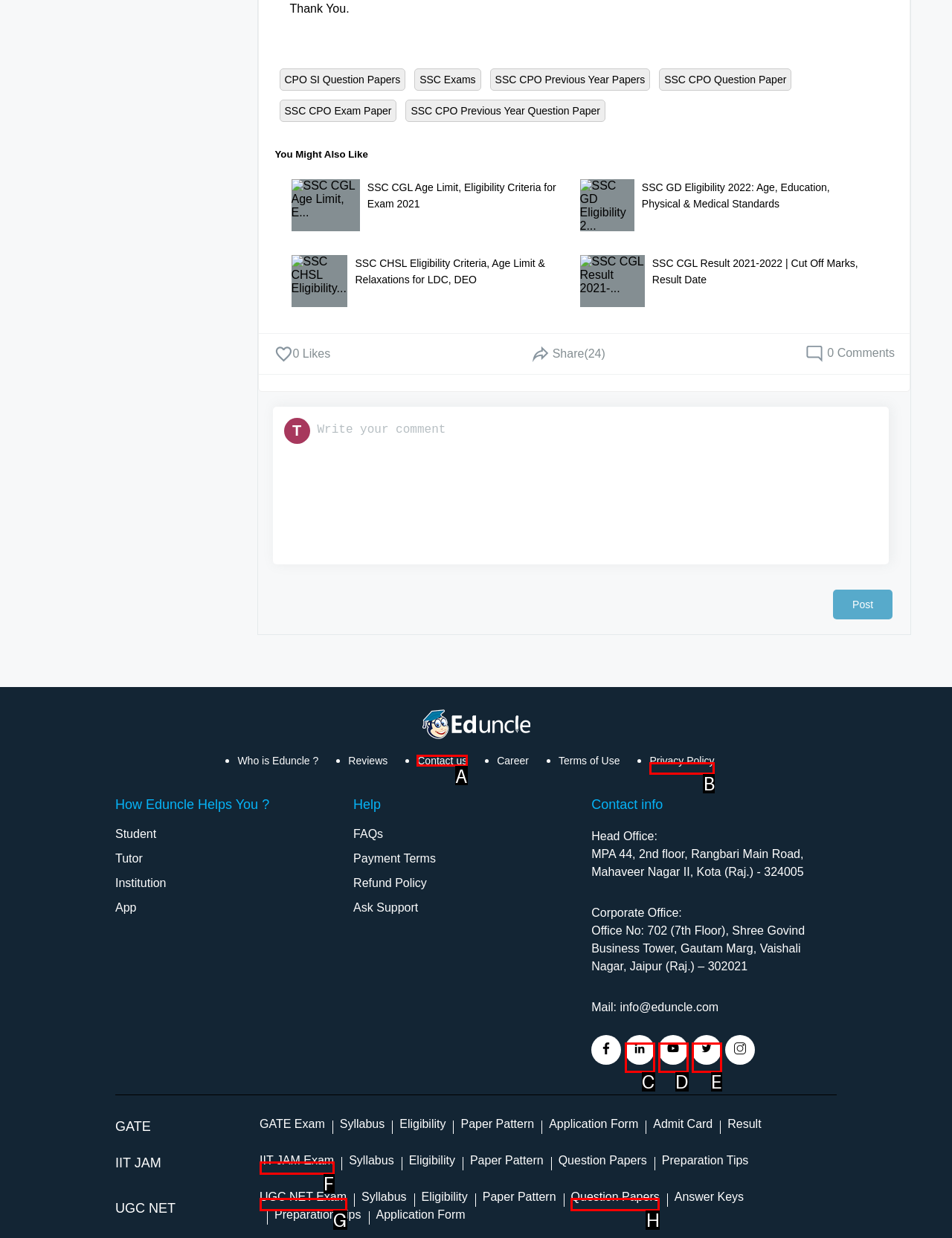Identify the correct UI element to click to follow this instruction: Read the blog
Respond with the letter of the appropriate choice from the displayed options.

None